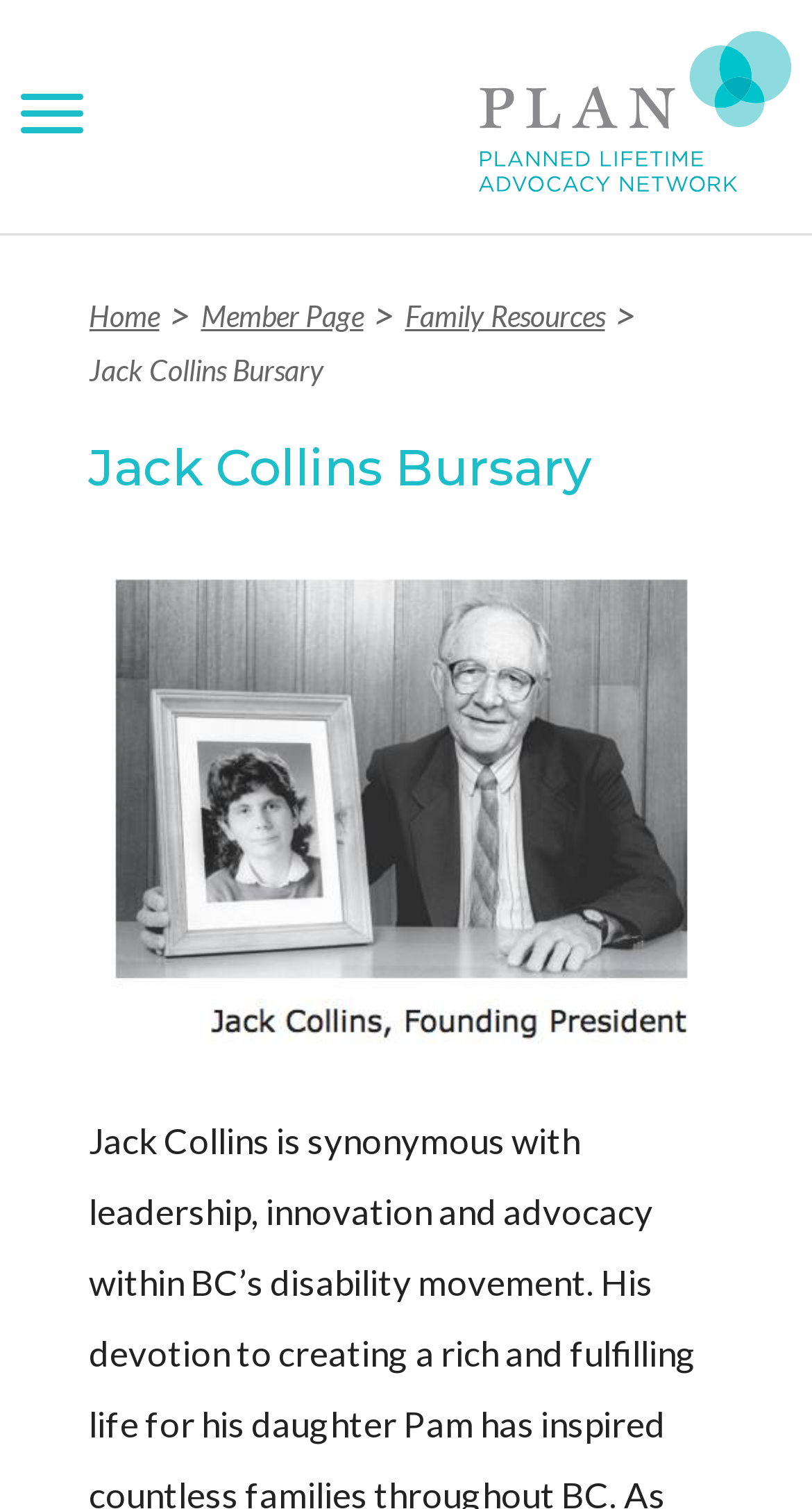Provide a thorough description of the webpage's content and layout.

The webpage is about the Jack Collins Bursary, which is part of the Planned Lifetime Advocacy Network. At the top left of the page, there is a menu with several links, including "Overview", "Affiliate Organizations", "Financials", and "Work with PLAN". This menu is repeated twice more on the left side of the page, with slightly different links.

On the top right of the page, there is a link to "Planned Lifetime Advocacy Network" with an accompanying image of the organization's logo. Below this, there are several links, including "Home", "Member Page", and "Family Resources".

The main content of the page is focused on the Jack Collins Bursary, with a heading at the top center of the page. There is a brief description or title of the bursary, "Jack Collins Bursary", located above the heading.